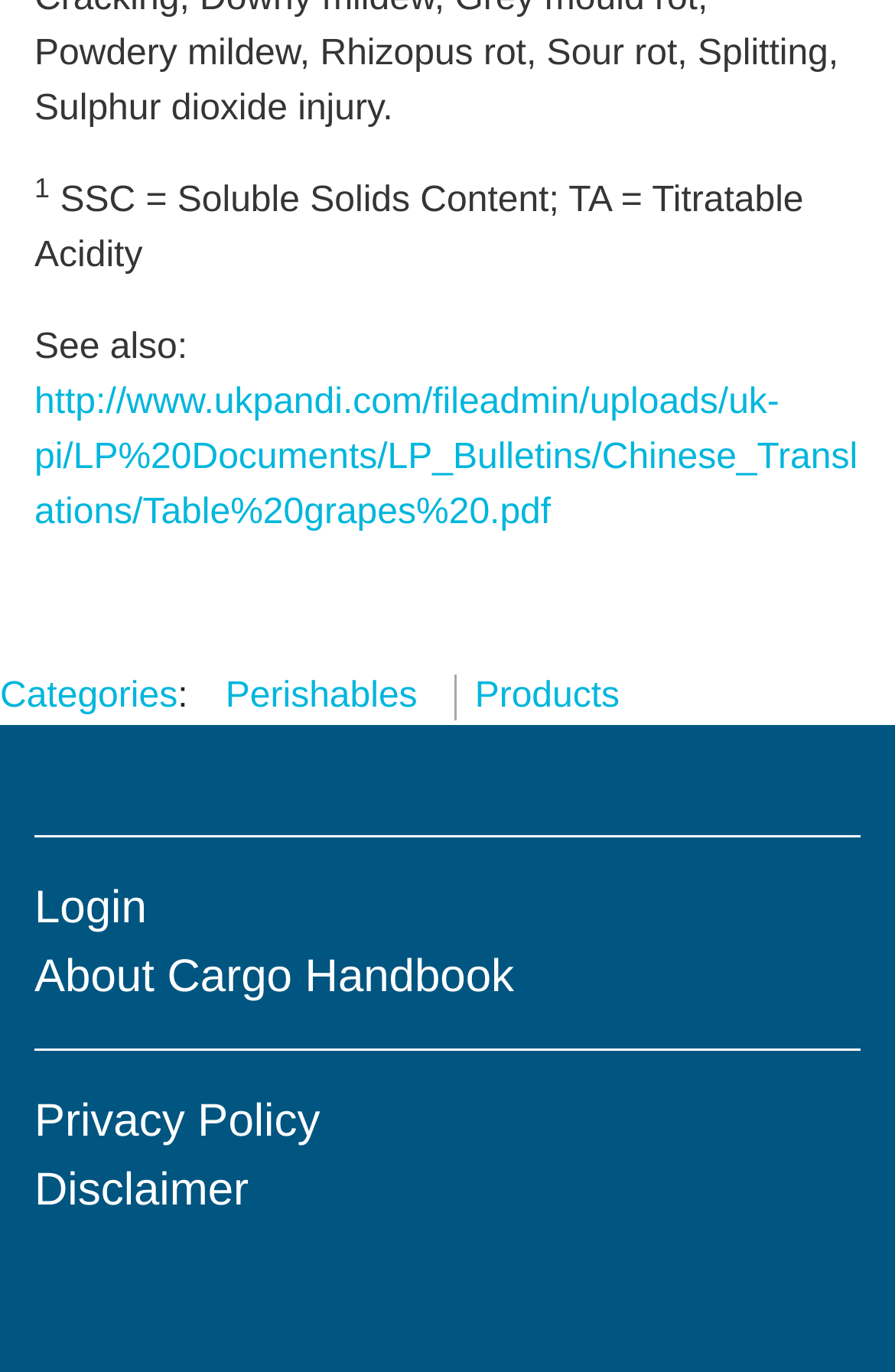How many horizontal separators are on the webpage?
Give a one-word or short phrase answer based on the image.

2